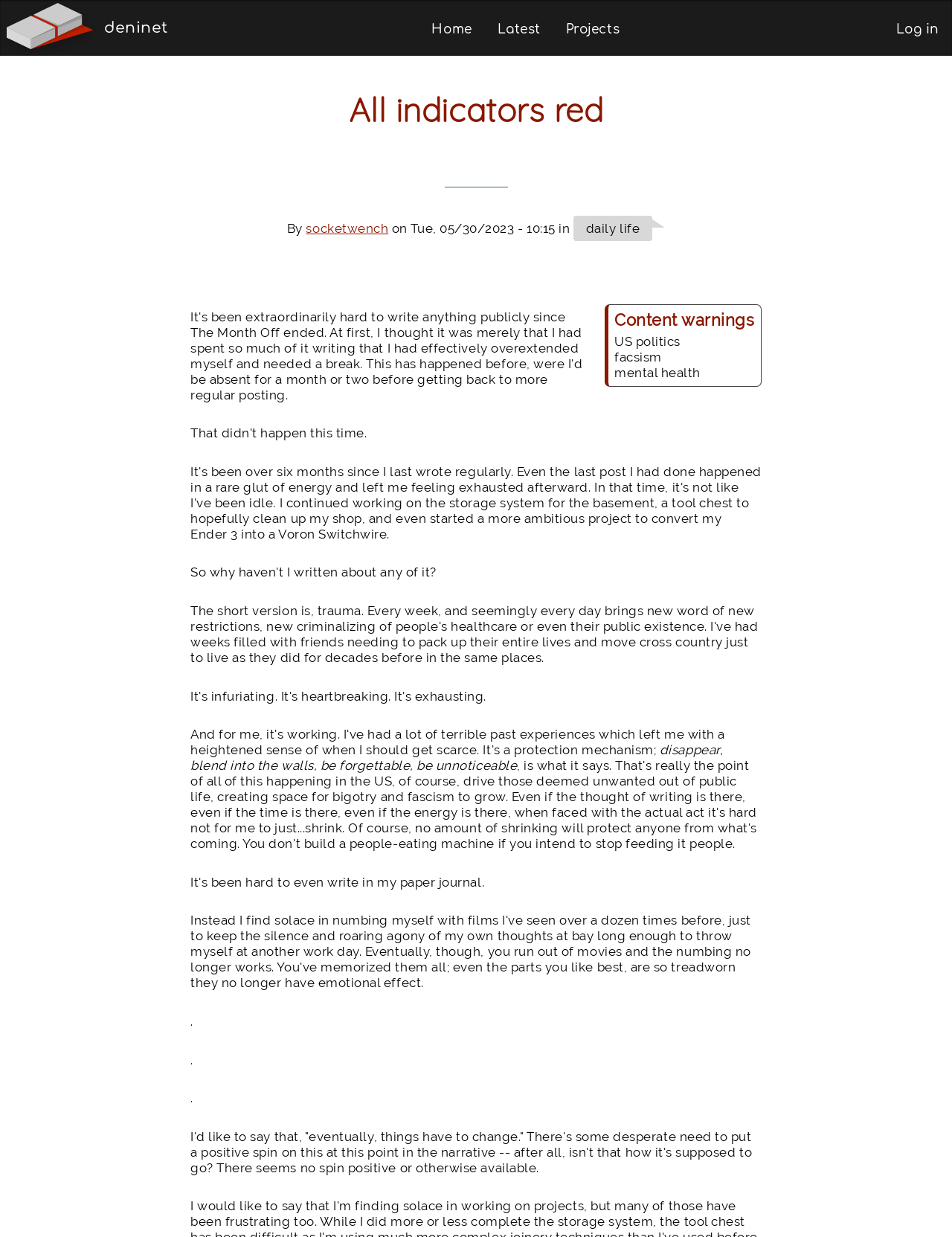Provide an in-depth caption for the webpage.

The webpage has a logo of "deninet" at the top left corner, accompanied by a link to "deninet" and several other links, including "Home", "Latest", "Projects", and "Log in", which are positioned horizontally across the top of the page.

Below the navigation links, there is a heading that reads "All indicators red", which is centered on the page. Underneath the heading, there is a link with the same text, "All indicators red", followed by a non-descriptive text element.

The main content of the page is divided into two sections. The first section has a footer-like element with text "By socketwench on Tuesday, May 30, 2023 - 10:15" and a link to "daily life". 

The second section has a series of static text elements, including "Content warnings", "US politics", "facsism", and "mental health", which are positioned vertically and aligned to the left. Below these text elements, there is a longer paragraph of text that discusses the desire to blend into the walls and be unnoticeable. The paragraph is followed by a single period and another longer paragraph that expresses frustration and desperation for a positive spin on a situation.

There are no images on the page apart from the "deninet Logo" at the top left corner.